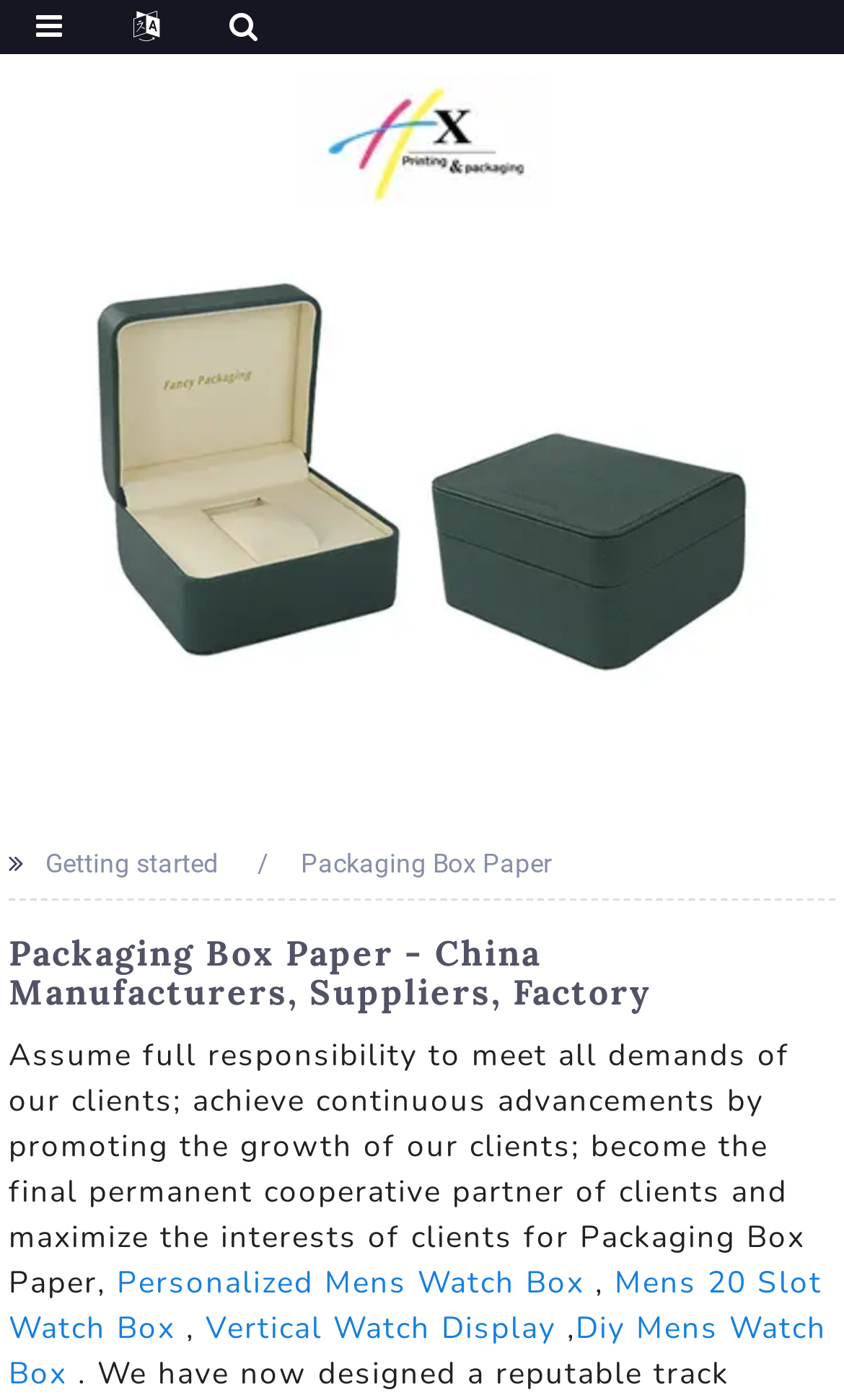Identify the bounding box coordinates of the area you need to click to perform the following instruction: "Click the link to the manufacturer's homepage".

[0.35, 0.086, 0.65, 0.111]